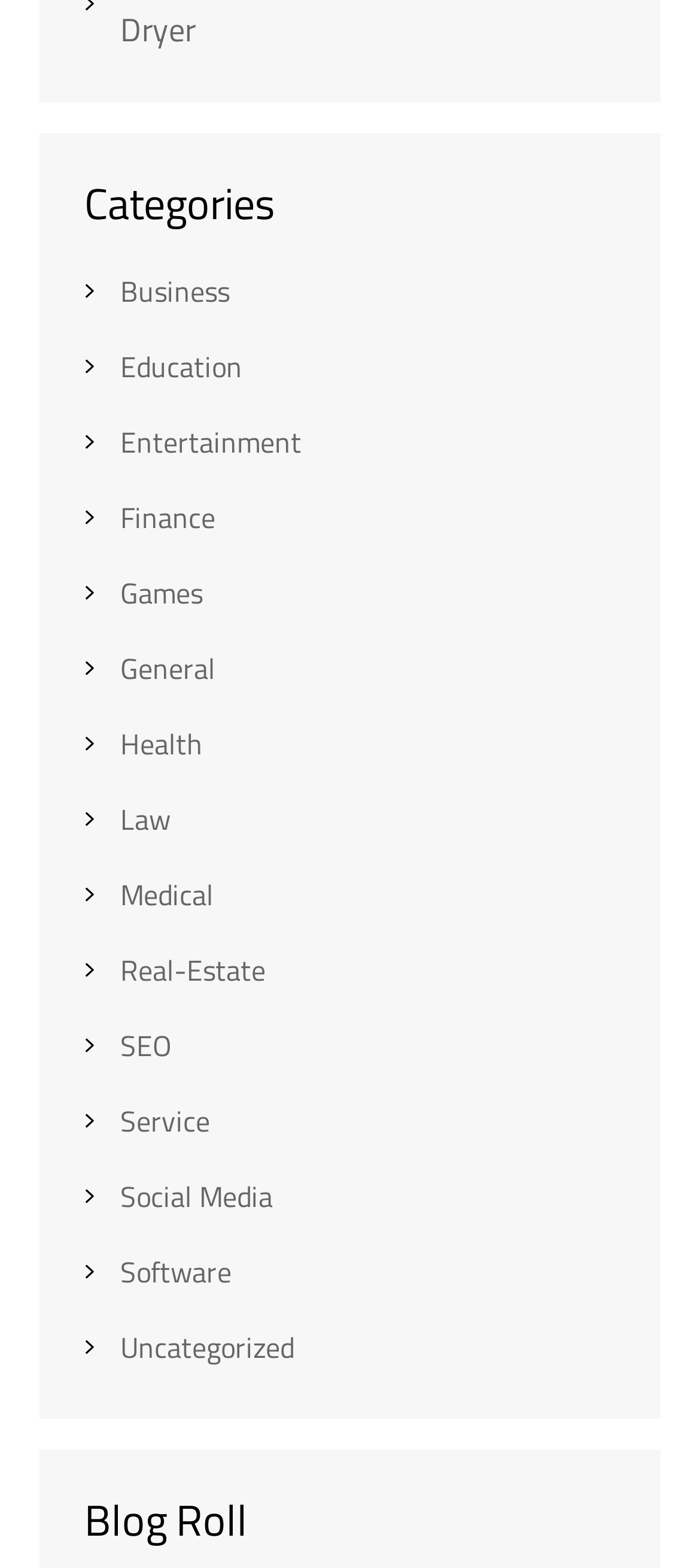Specify the bounding box coordinates for the region that must be clicked to perform the given instruction: "Browse Uncategorized links".

[0.172, 0.845, 0.421, 0.873]